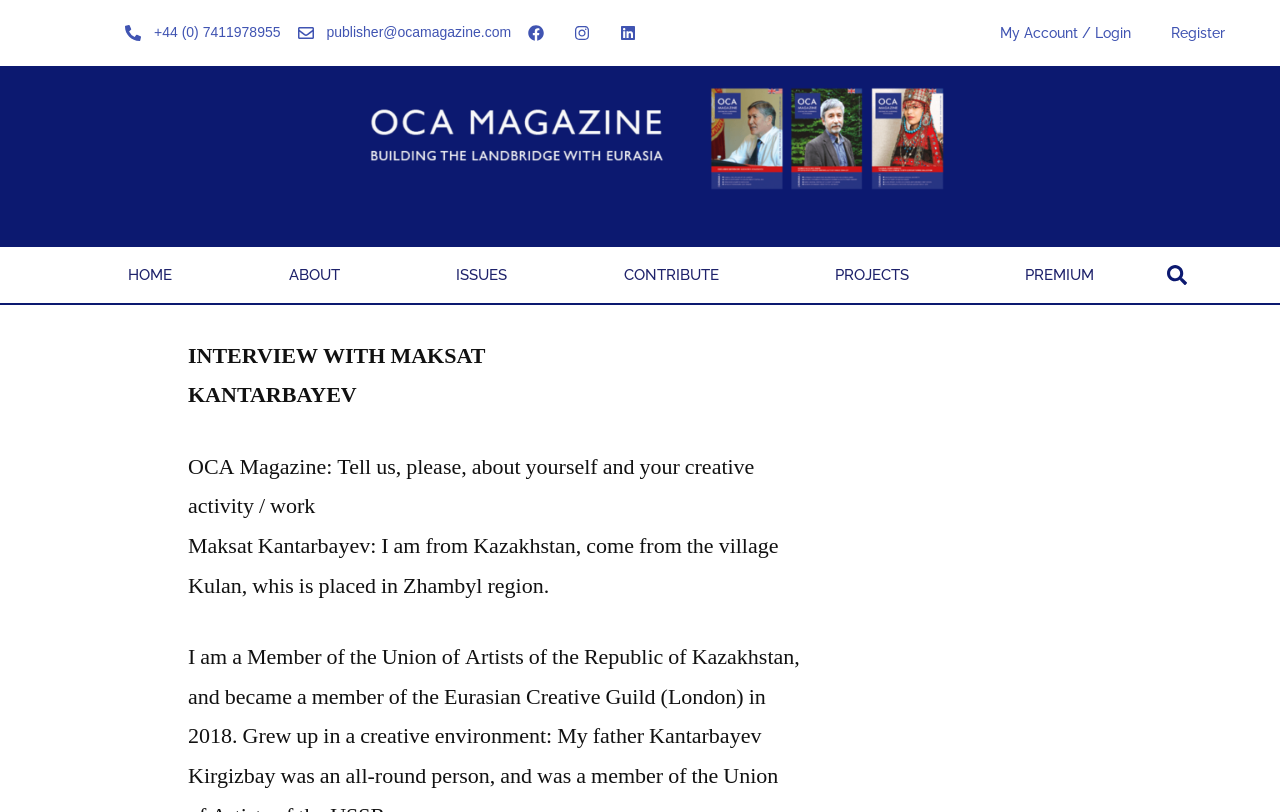Find the coordinates for the bounding box of the element with this description: "My Account / Login".

[0.766, 0.012, 0.899, 0.069]